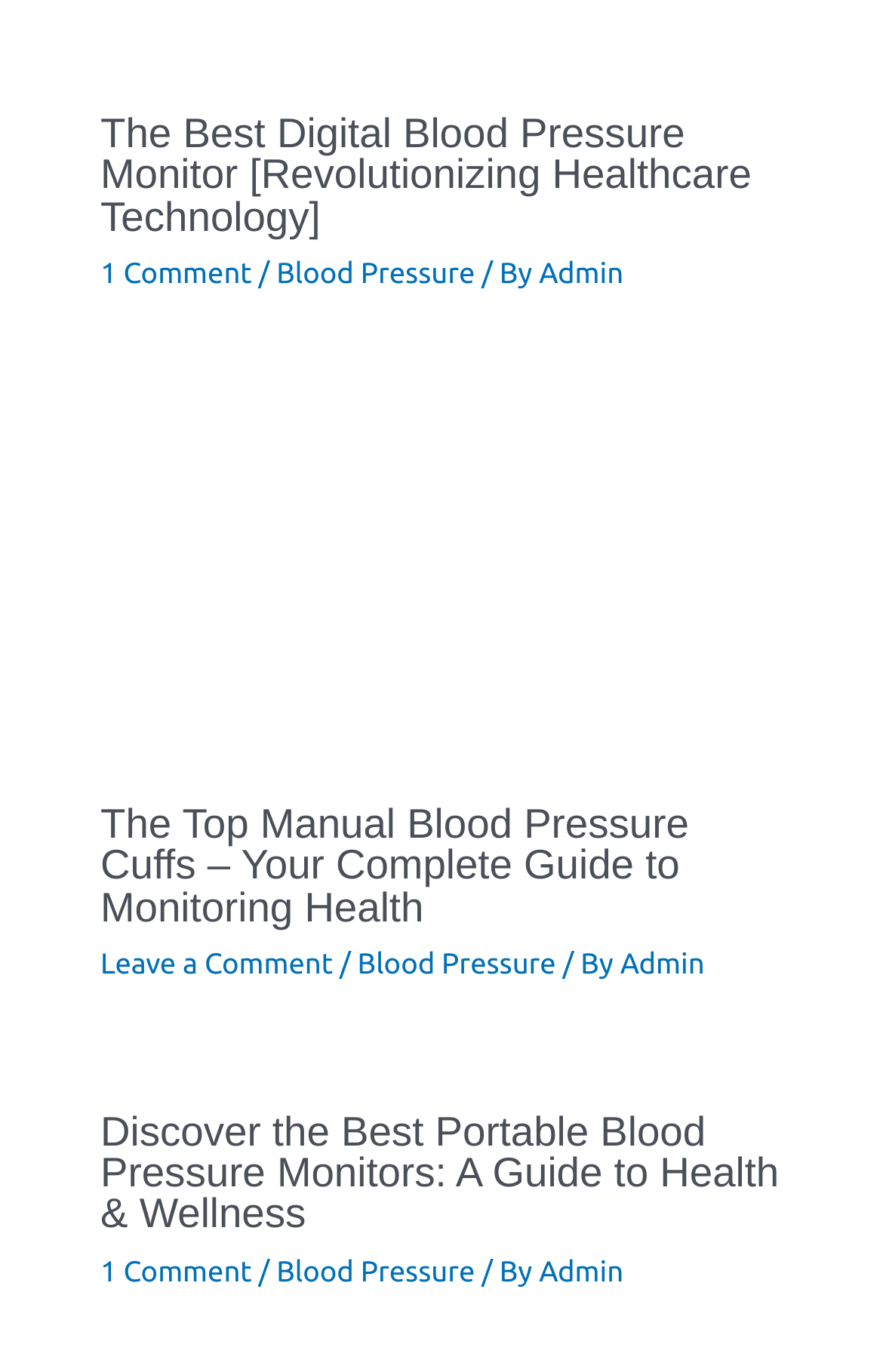Provide the bounding box coordinates for the area that should be clicked to complete the instruction: "Visit the iocl.com website".

None